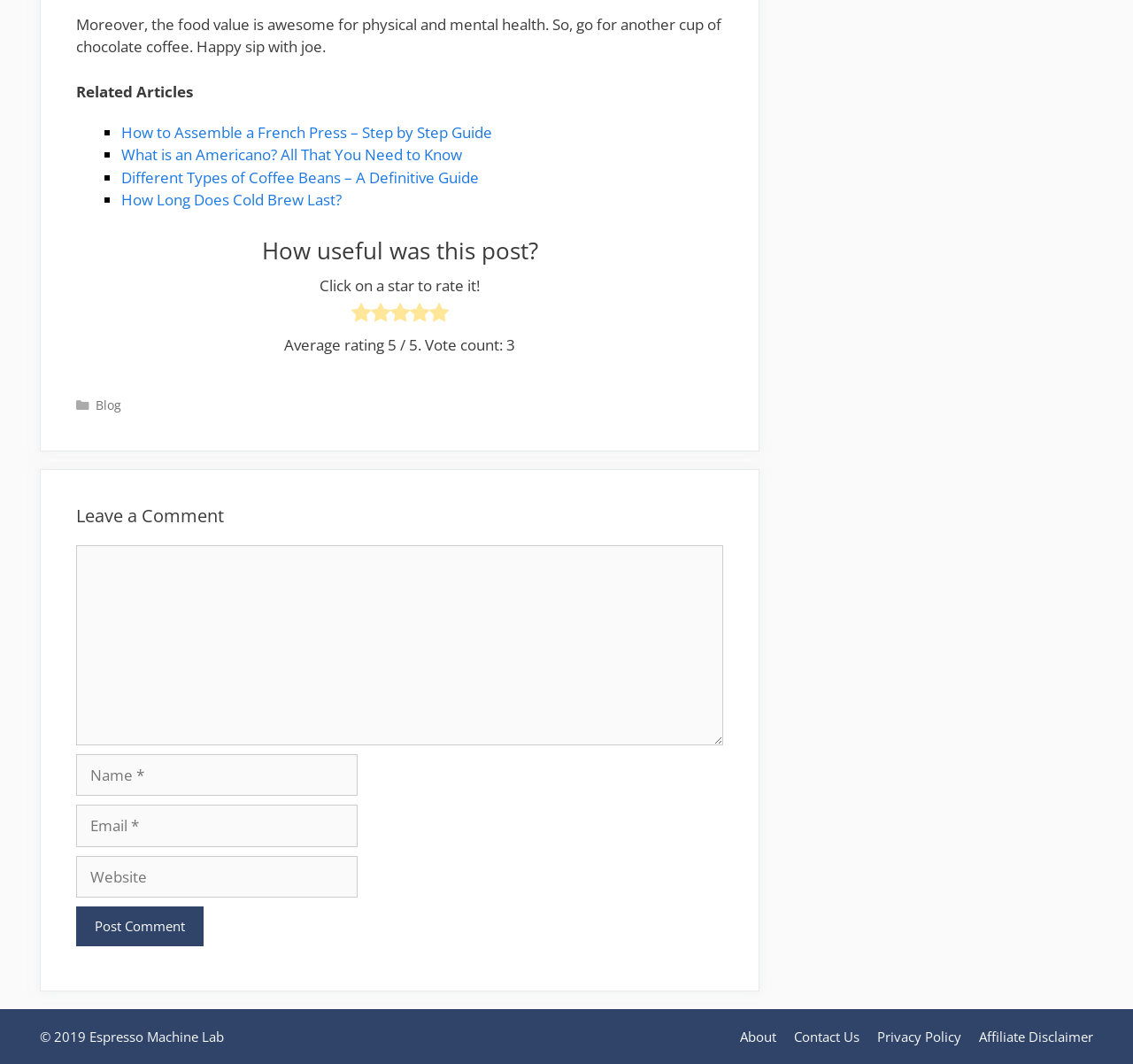Please locate the bounding box coordinates for the element that should be clicked to achieve the following instruction: "Rate the post". Ensure the coordinates are given as four float numbers between 0 and 1, i.e., [left, top, right, bottom].

[0.251, 0.314, 0.342, 0.333]